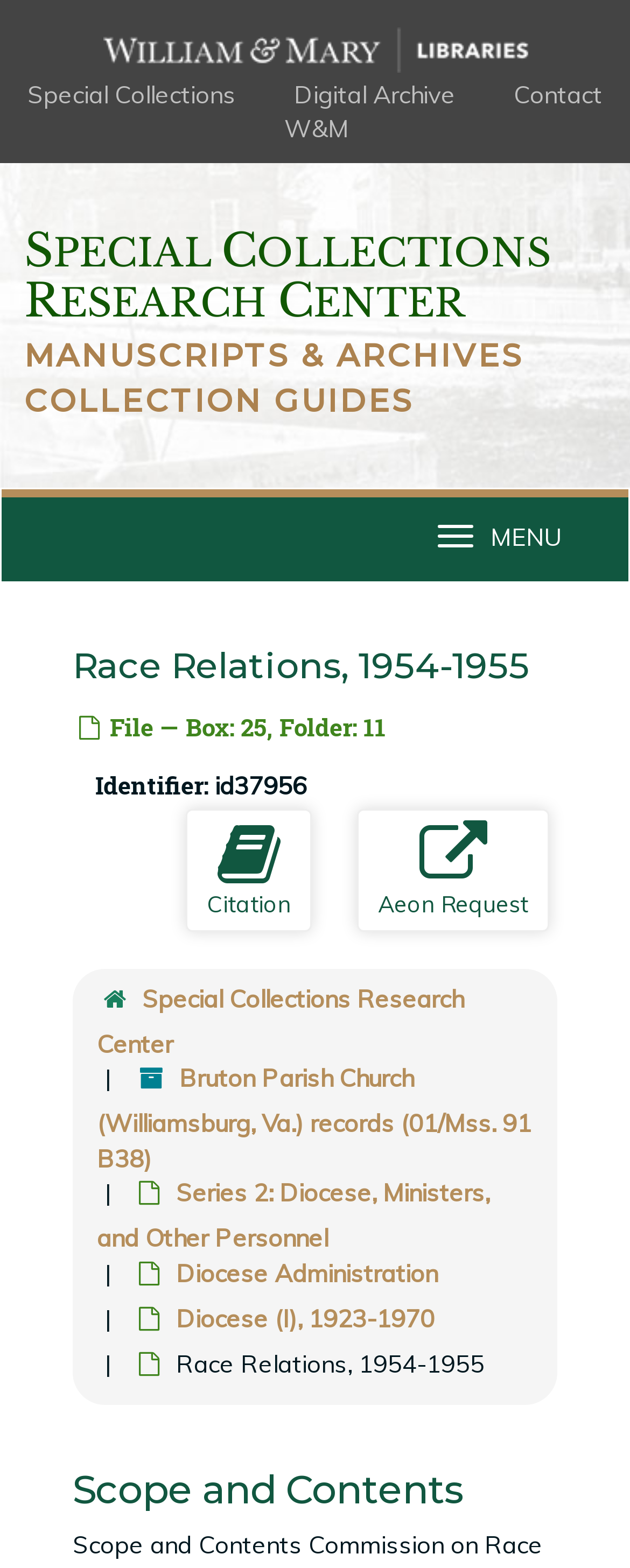Determine the bounding box coordinates of the clickable element necessary to fulfill the instruction: "Request through Aeon". Provide the coordinates as four float numbers within the 0 to 1 range, i.e., [left, top, right, bottom].

[0.567, 0.516, 0.872, 0.594]